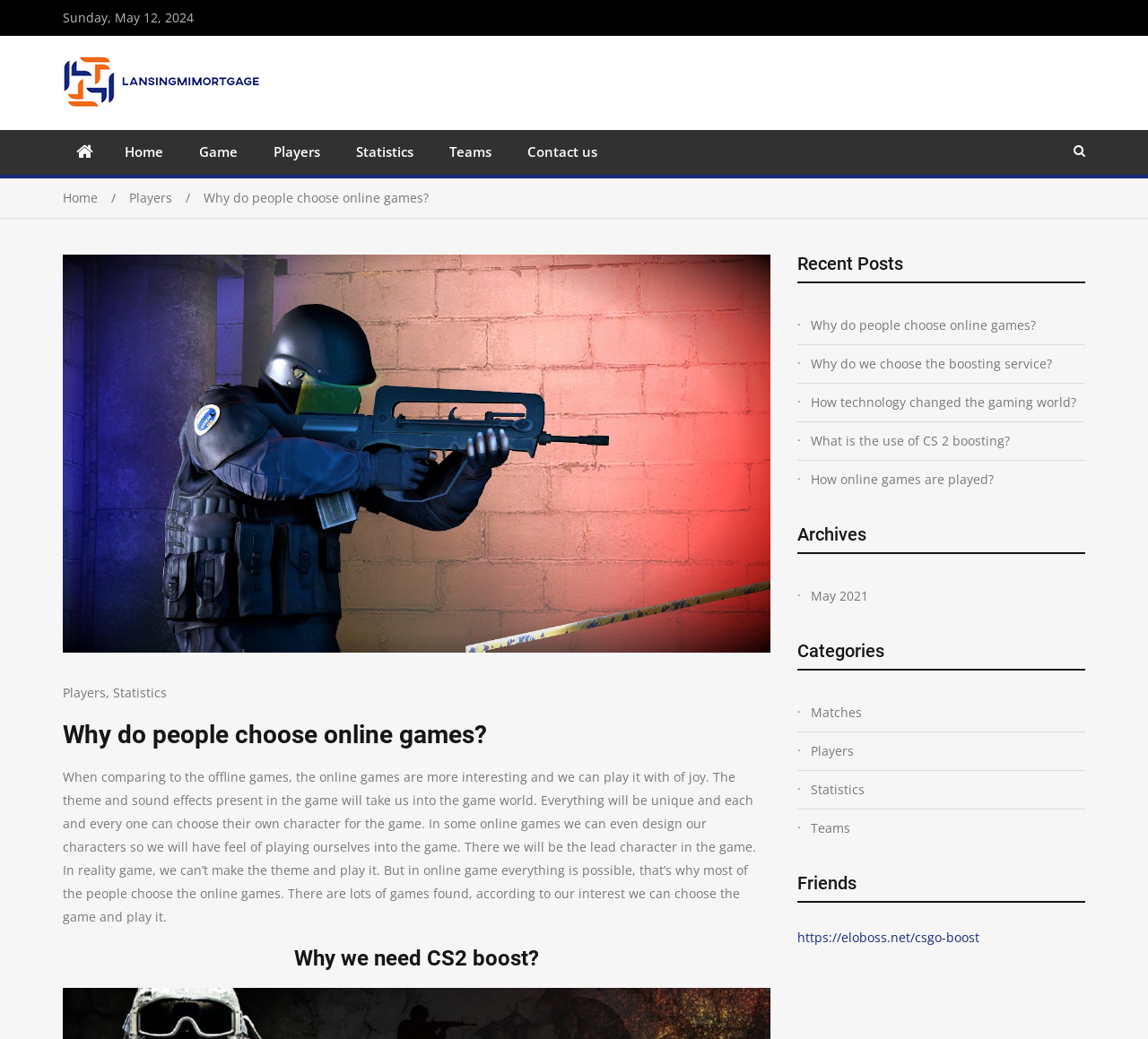Based on the image, give a detailed response to the question: What are the categories listed on the webpage?

The categories are listed in the 'Categories' section, which is located in the right-hand sidebar of the webpage. The categories are listed as links, and they include 'Matches', 'Players', 'Statistics', and 'Teams'.